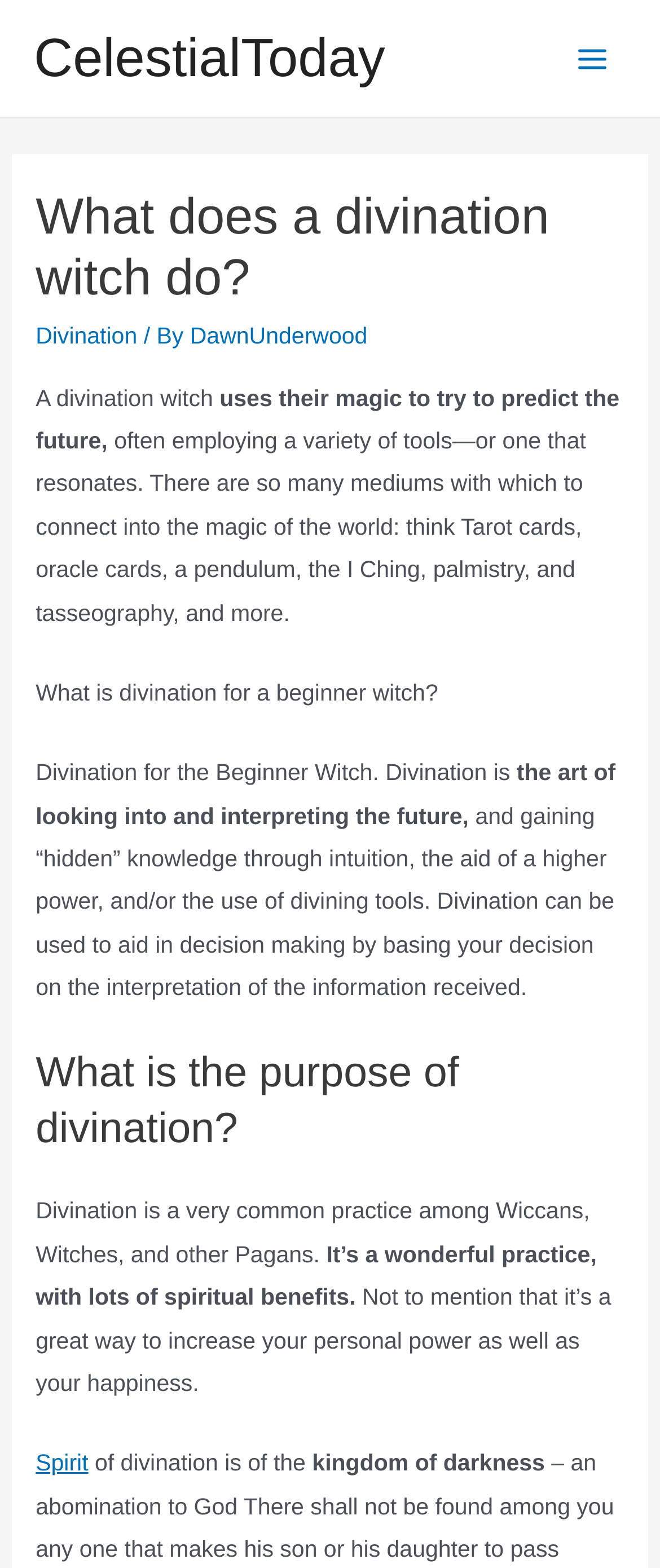Answer the following in one word or a short phrase: 
Who is the author of the article?

Dawn Underwood